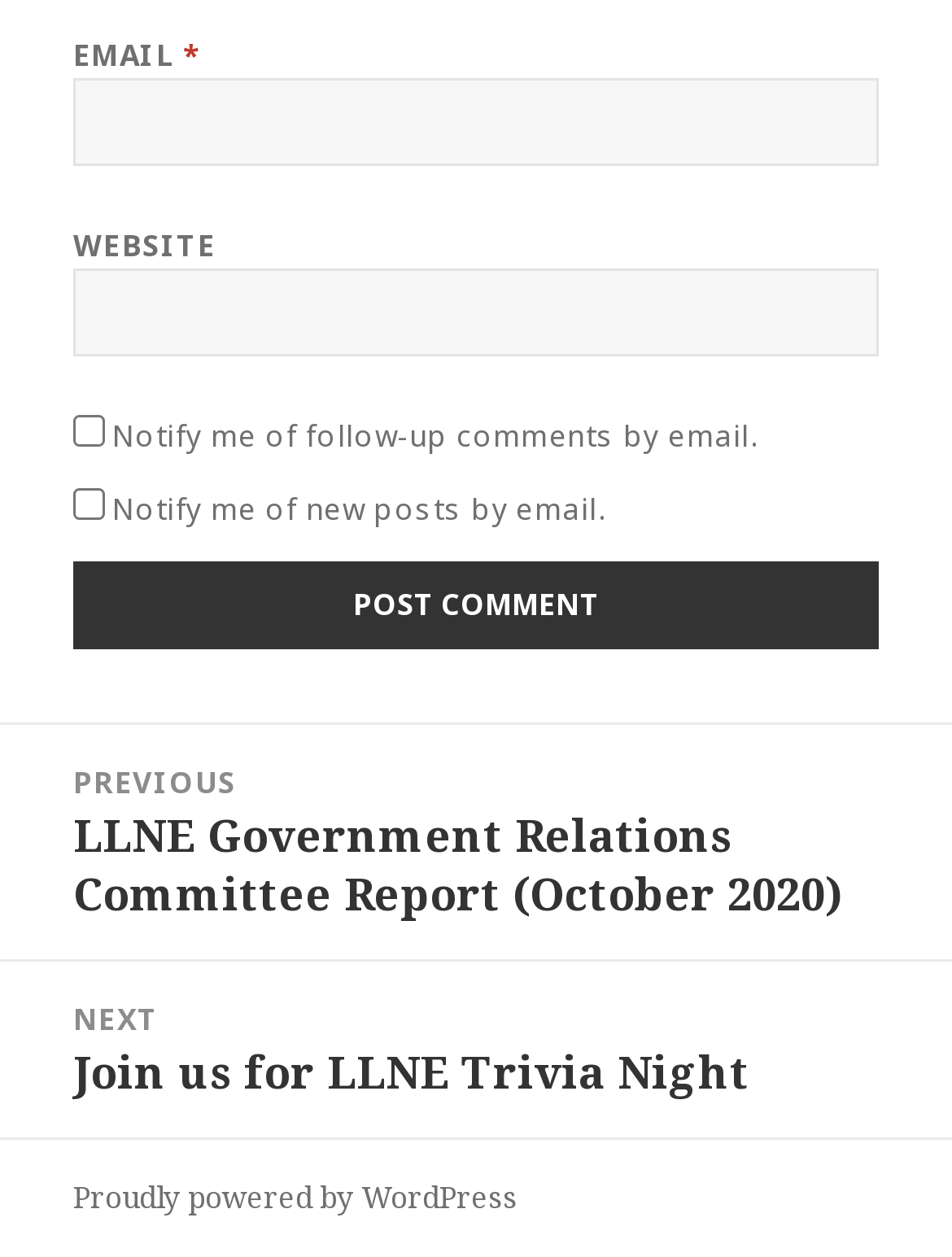Determine the bounding box coordinates of the clickable region to follow the instruction: "Input website URL".

[0.077, 0.213, 0.923, 0.283]